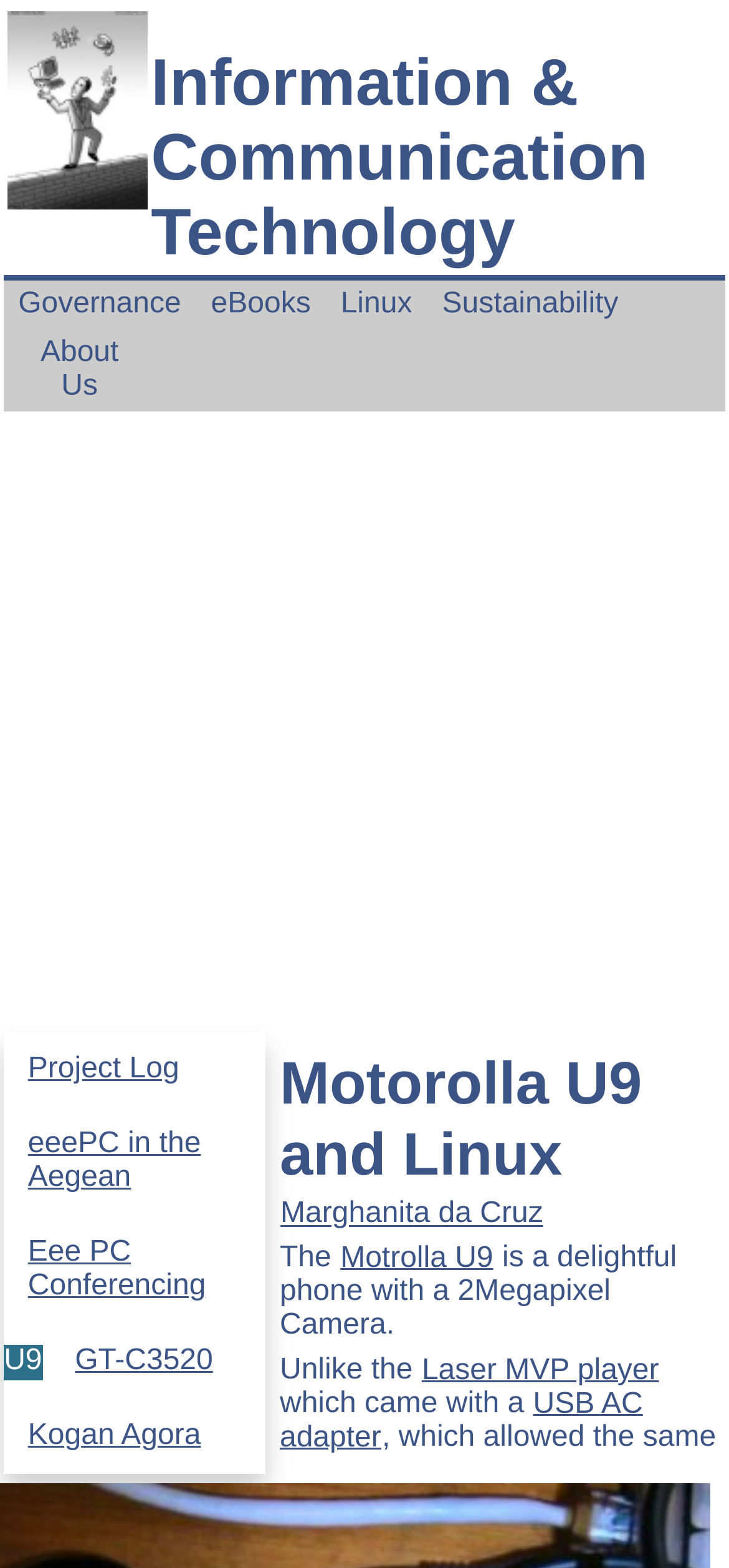Provide the bounding box coordinates of the HTML element this sentence describes: "eeePC in the Aegean".

[0.005, 0.707, 0.364, 0.776]